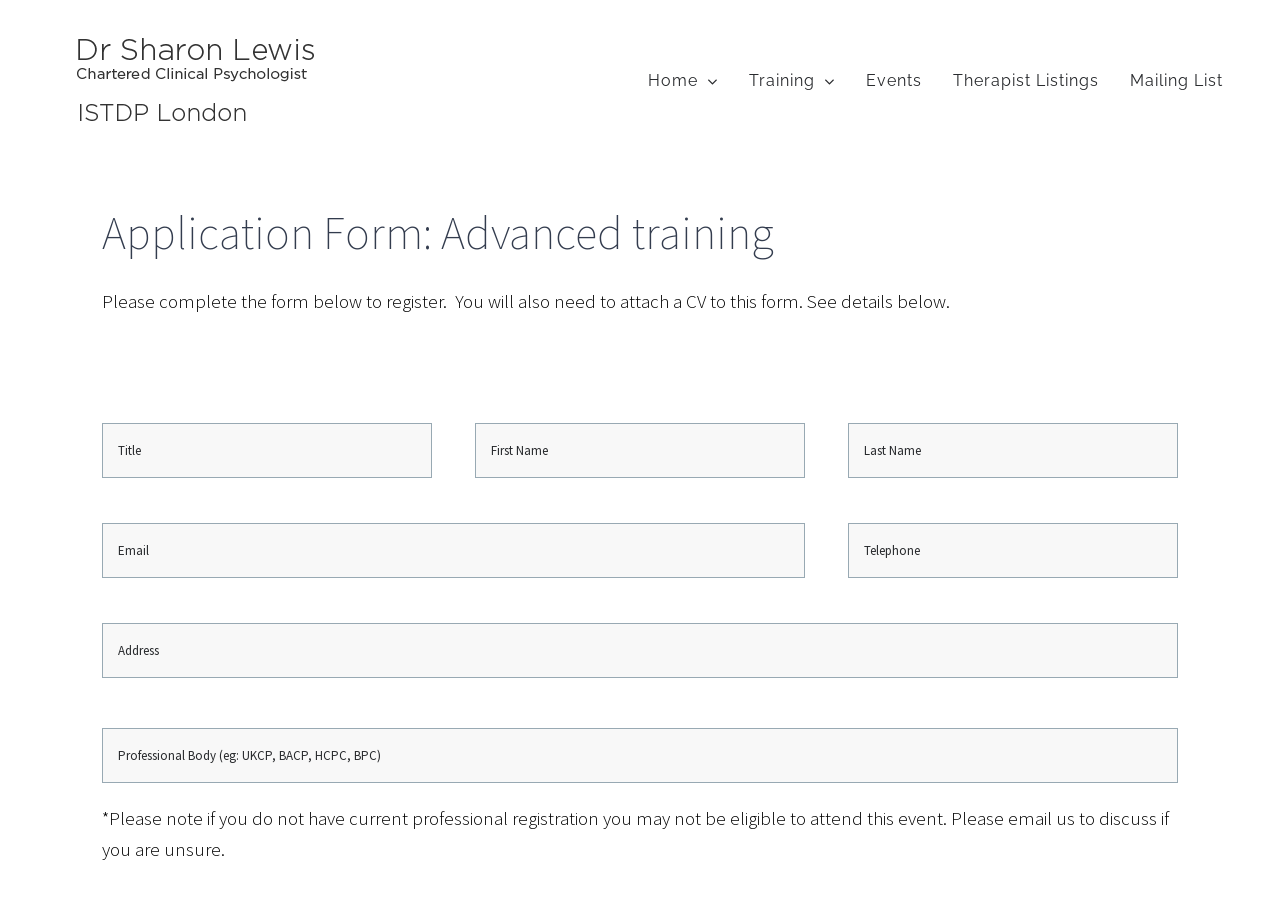Determine the bounding box coordinates of the section to be clicked to follow the instruction: "View current research". The coordinates should be given as four float numbers between 0 and 1, formatted as [left, top, right, bottom].

None